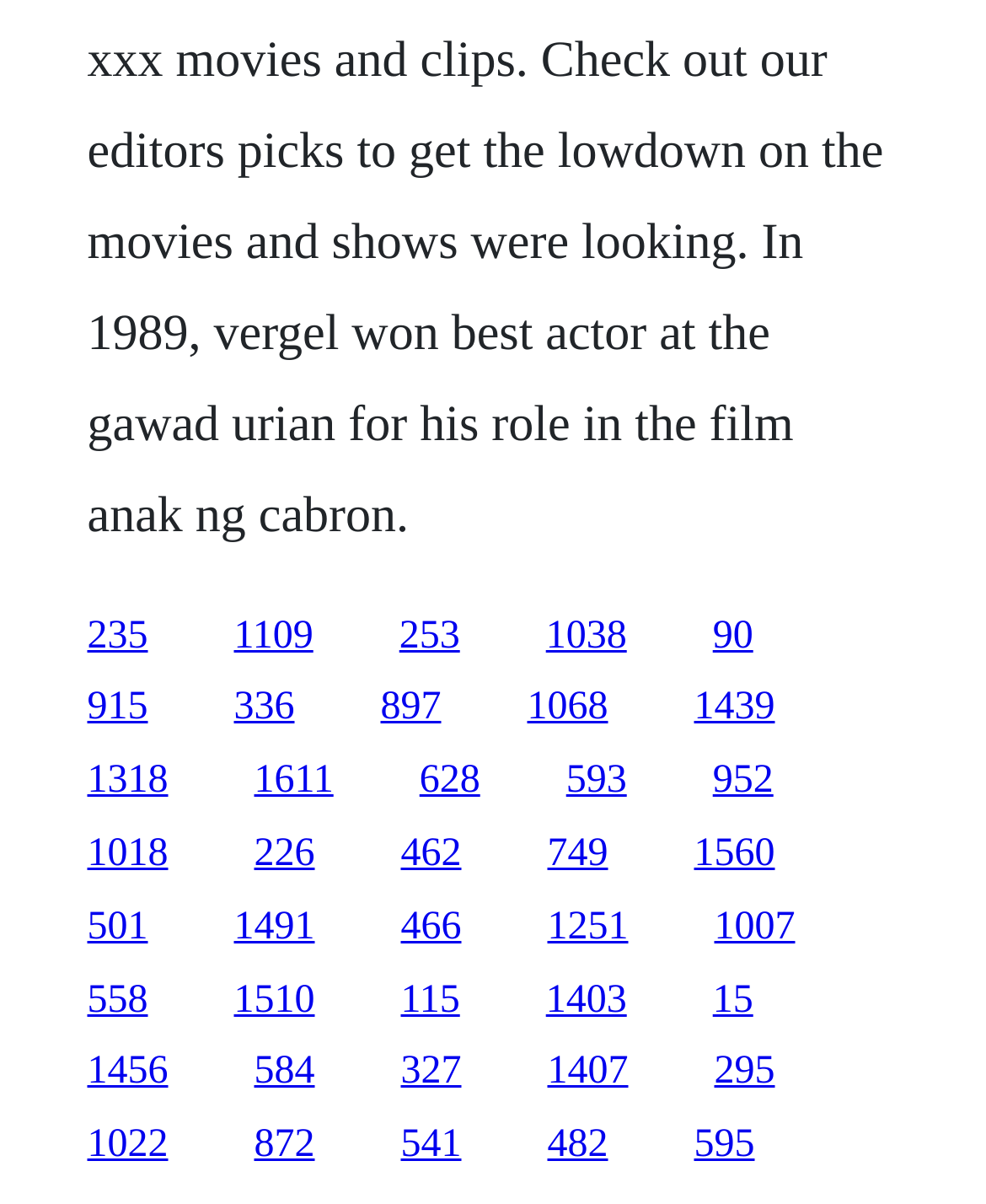Find the bounding box coordinates of the clickable region needed to perform the following instruction: "visit the third link". The coordinates should be provided as four float numbers between 0 and 1, i.e., [left, top, right, bottom].

[0.405, 0.51, 0.466, 0.545]